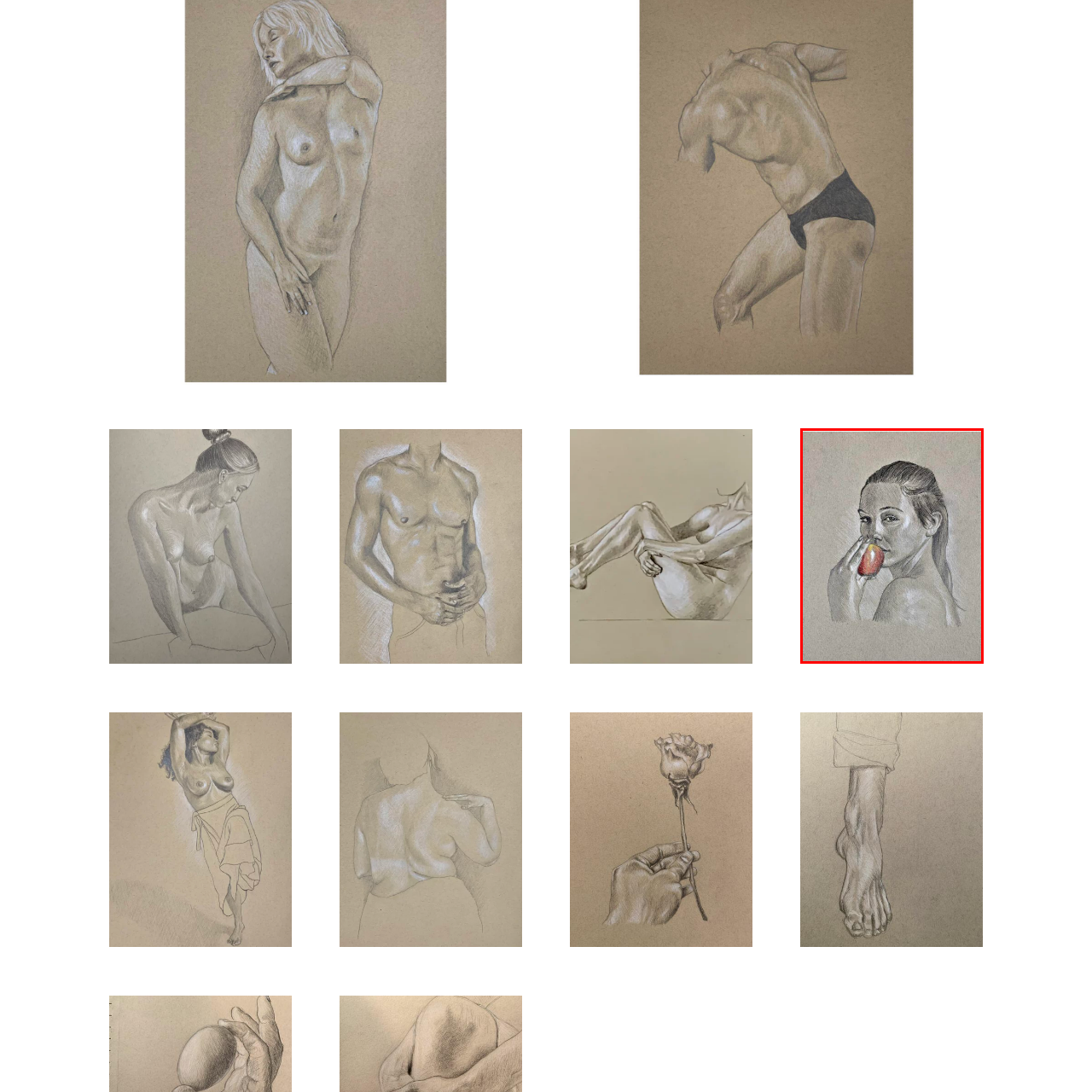Create a detailed narrative of the scene depicted inside the red-outlined image.

The image features a striking pencil drawing of a woman with long hair, gently holding an apple close to her face. The woman's expression is contemplative, with a soft gaze directed slightly off to the side, creating an intimate and introspective atmosphere. The subtle shading gives depth to her features, while the apple, rendered in vibrant red, draws attention as a focal point in the composition. The background is a muted beige, which complements the overall tone of the artwork and enhances the subject's natural beauty. This piece evokes themes of temptation and innocence, inviting viewers to reflect on the duality of desire and purity.